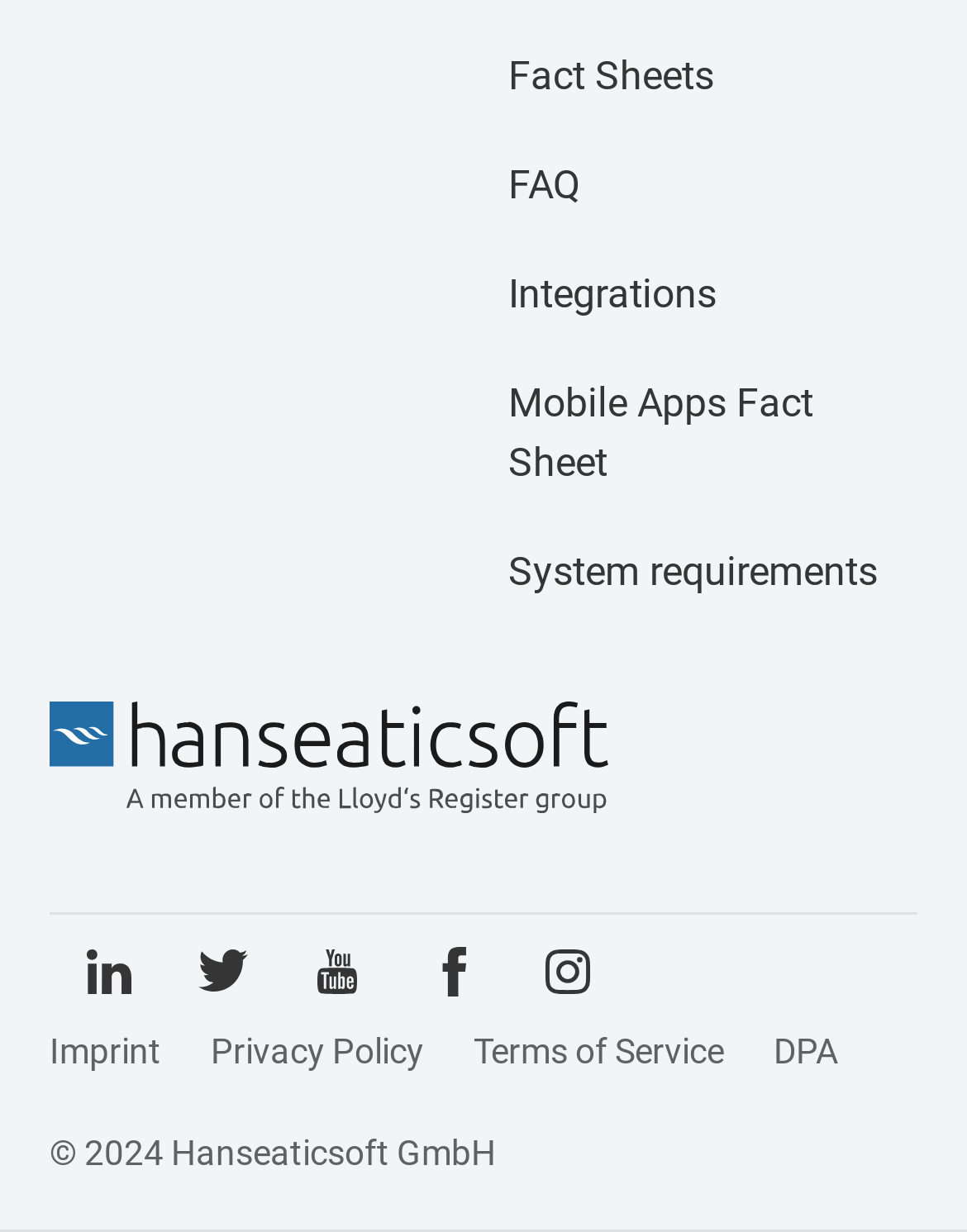What is the copyright year?
Answer briefly with a single word or phrase based on the image.

2024